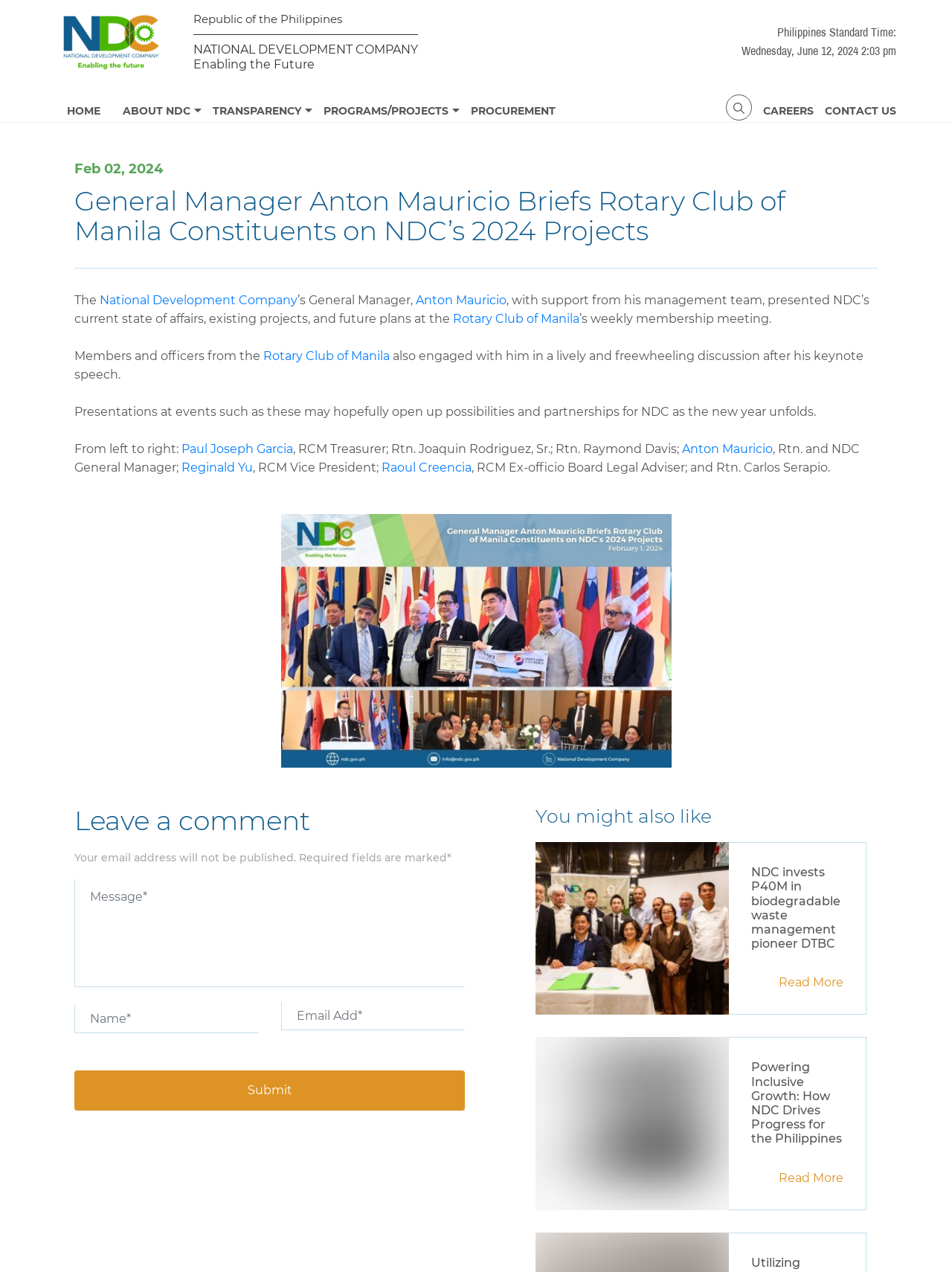How many people are mentioned in the article as attending the event?
Please answer the question with a detailed response using the information from the screenshot.

The article mentions the names of 7 people who attended the event, including Anton Mauricio, Paul Joseph Garcia, Rtn. Joaquin Rodriguez, Sr., Rtn. Raymond Davis, Reginald Yu, Raoul Creencia, and Rtn. Carlos Serapio.